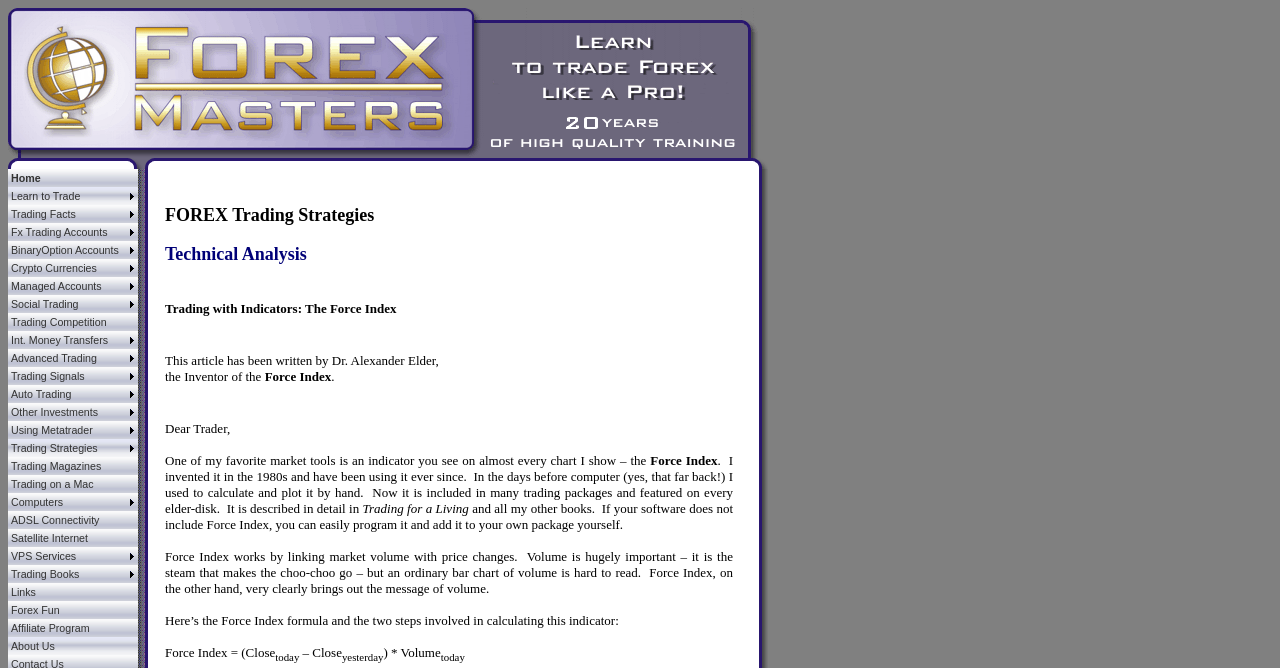Please identify the bounding box coordinates of the region to click in order to complete the task: "Click on the 'Today Novels' link". The coordinates must be four float numbers between 0 and 1, specified as [left, top, right, bottom].

None